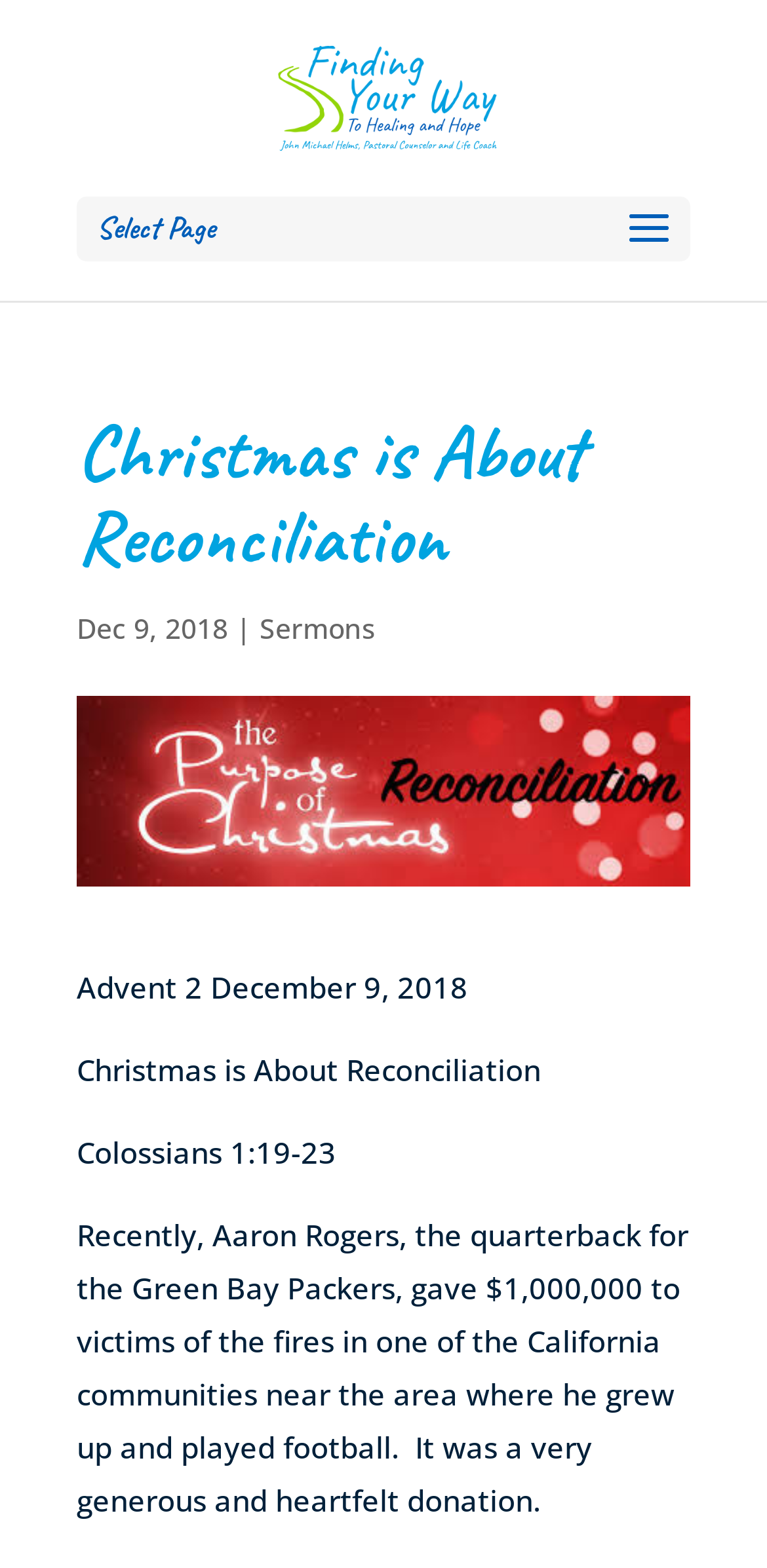Give a one-word or phrase response to the following question: What is the name of the football team mentioned?

Green Bay Packers